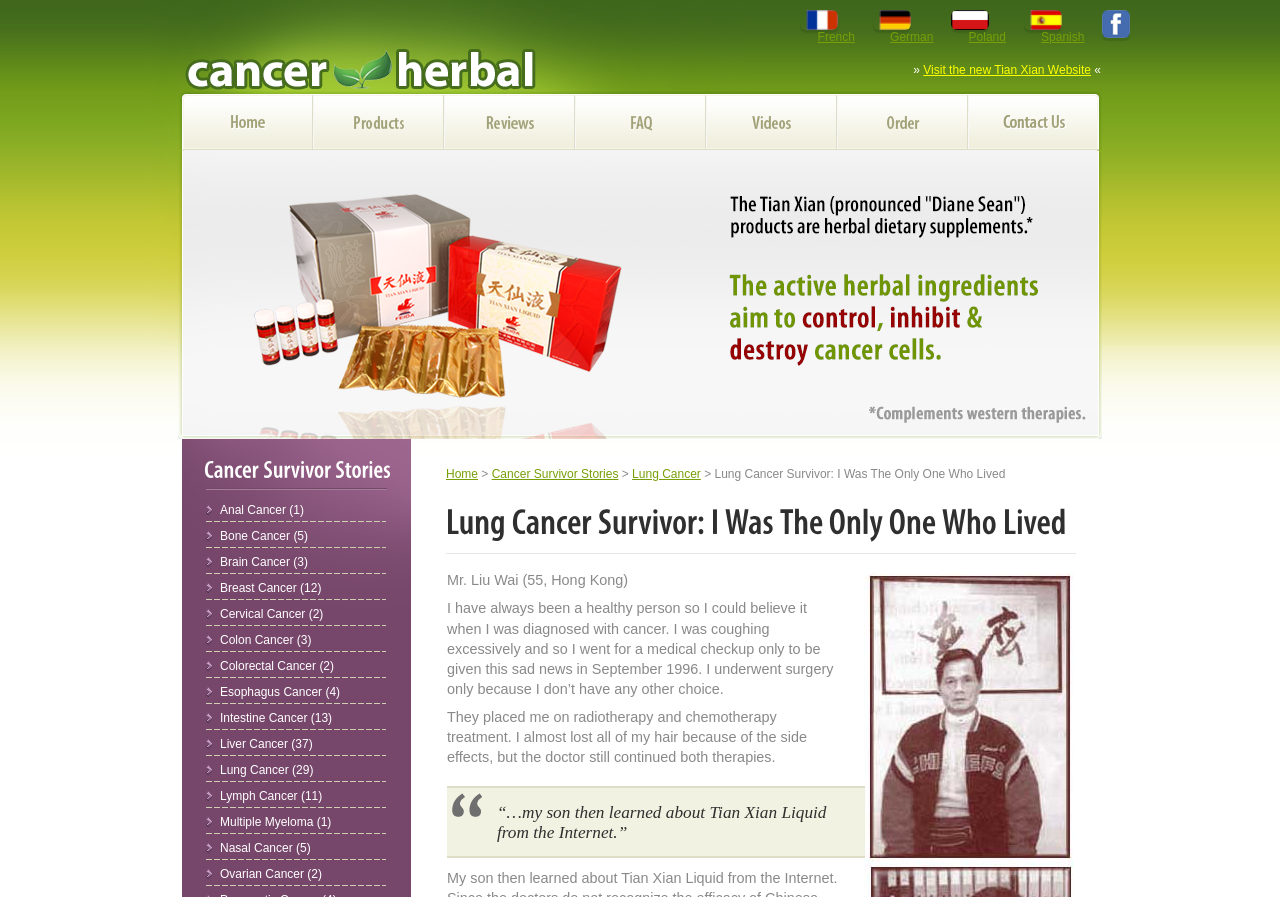Find the bounding box coordinates for the area that should be clicked to accomplish the instruction: "Go to the Home page".

[0.143, 0.106, 0.245, 0.167]